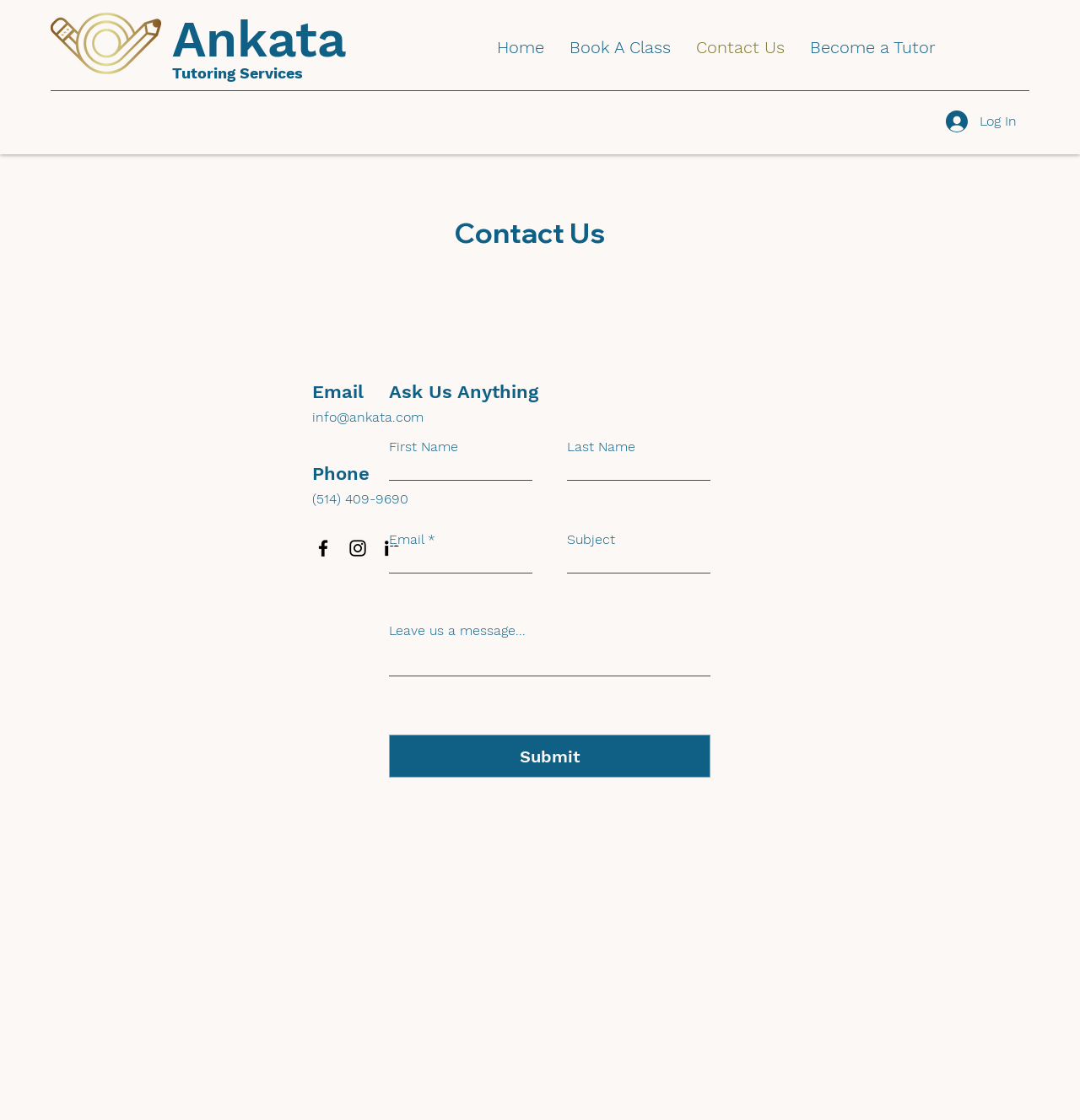Specify the bounding box coordinates (top-left x, top-left y, bottom-right x, bottom-right y) of the UI element in the screenshot that matches this description: Contact Us

[0.633, 0.018, 0.738, 0.066]